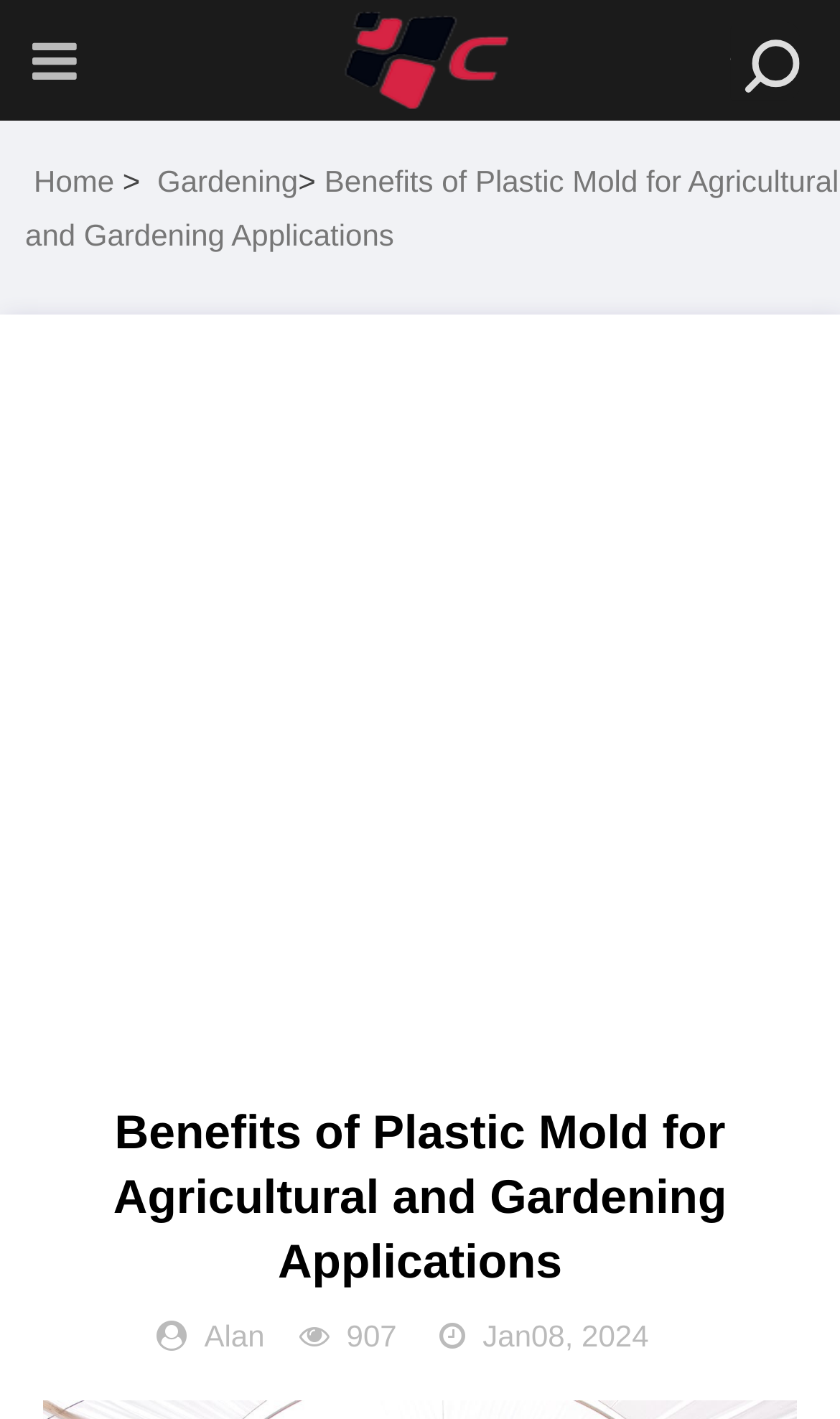Offer a meticulous description of the webpage's structure and content.

The webpage is about the benefits of plastic molds for agricultural and gardening applications. At the top, there is a heading with the title "Chivote" accompanied by an image of the same name. Below this, there is a search button and a textbox. 

To the left of the search button, there are three links: "Home", "Gardening", and another link with the same title as the webpage. 

The main content of the webpage is an article with the heading "Benefits of Plastic Mold for Agricultural and Gardening Applications" located near the middle of the page. 

On the bottom of the page, there is an iframe containing an advertisement that spans the entire width of the page. 

At the very bottom, there are three lines of text: "Alan", "907", and "Jan 08, 2024", which appear to be the author's name, a number, and the date of publication, respectively.